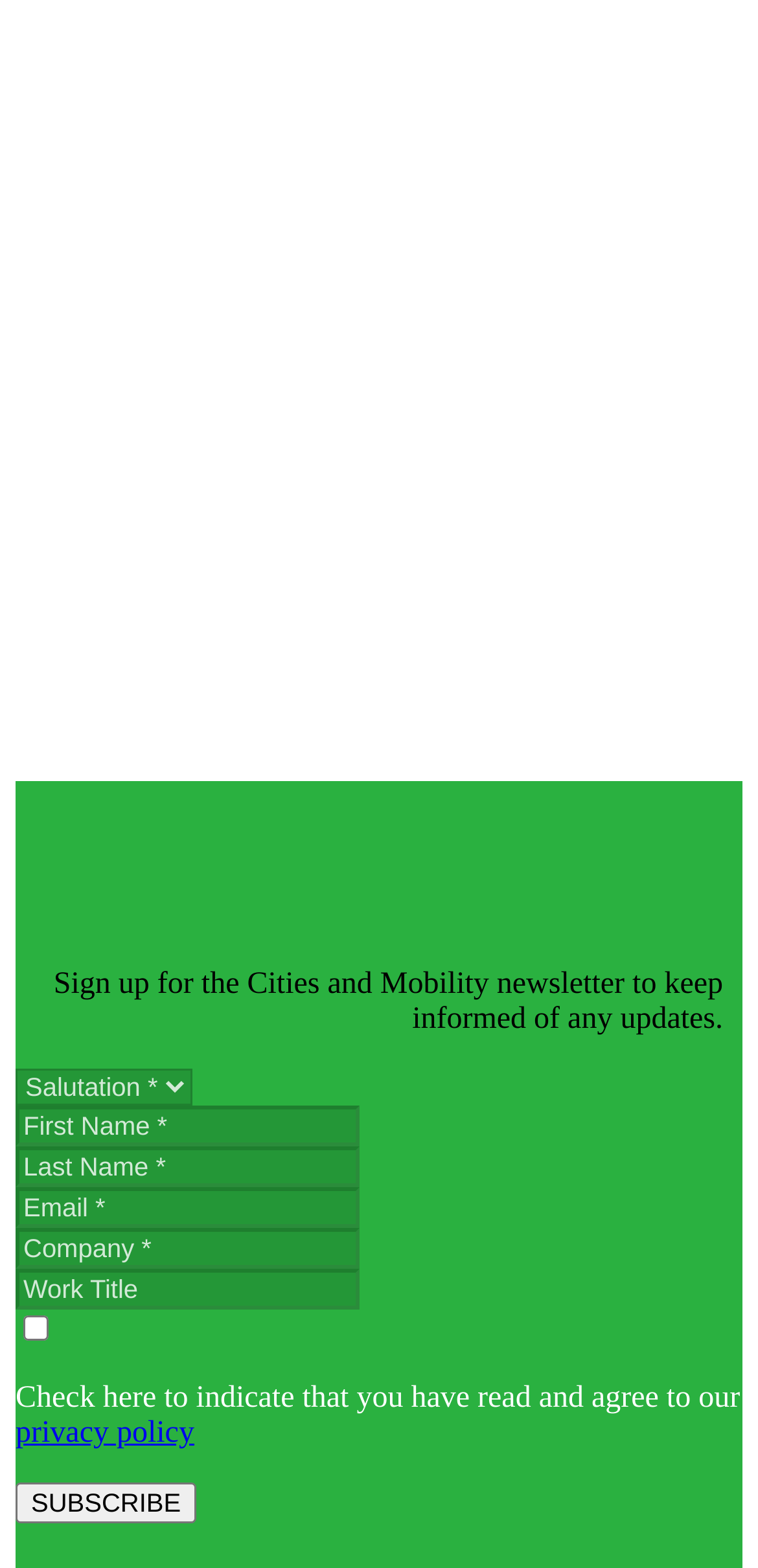Locate the bounding box of the UI element based on this description: "name="last_name" placeholder="Last Name *"". Provide four float numbers between 0 and 1 as [left, top, right, bottom].

[0.021, 0.731, 0.474, 0.757]